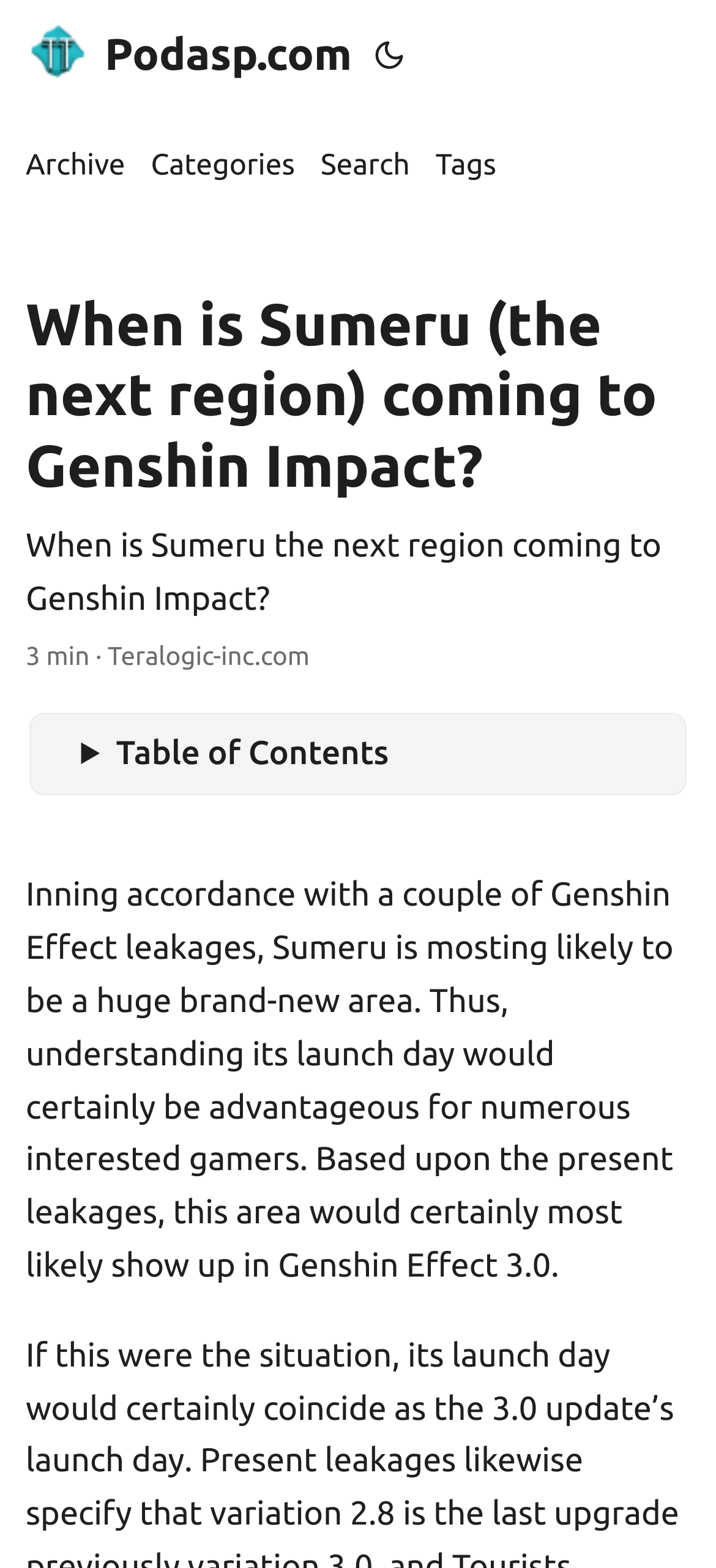Find the bounding box coordinates of the UI element according to this description: "Podasp.com".

[0.036, 0.0, 0.492, 0.07]